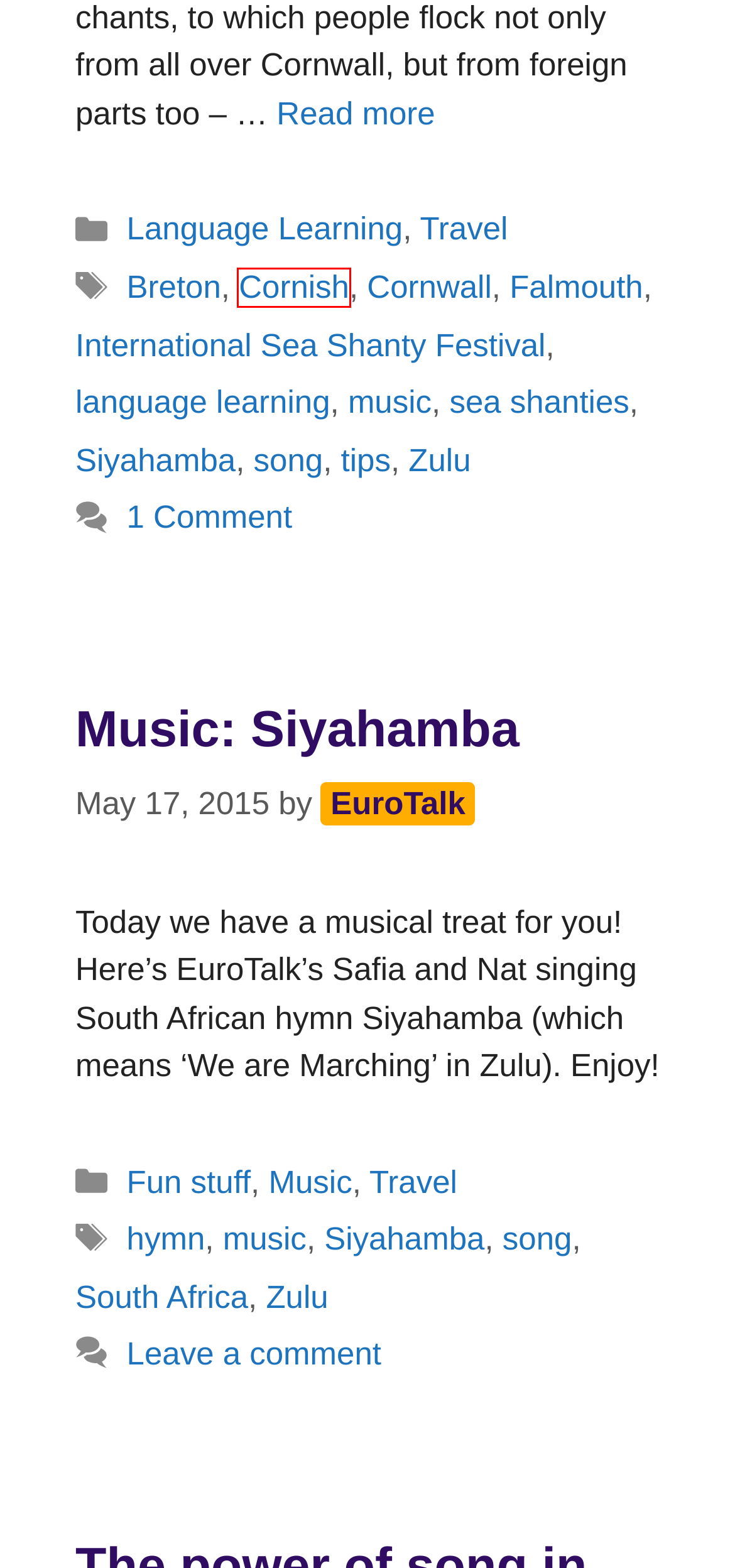Examine the screenshot of a webpage with a red bounding box around a specific UI element. Identify which webpage description best matches the new webpage that appears after clicking the element in the red bounding box. Here are the candidates:
A. Cornwall – uTalk Blog
B. South Africa – uTalk Blog
C. Siyahamba – uTalk Blog
D. Zulu – uTalk Blog
E. hymn – uTalk Blog
F. Music – uTalk Blog
G. Cornish – uTalk Blog
H. Travel – uTalk Blog

G